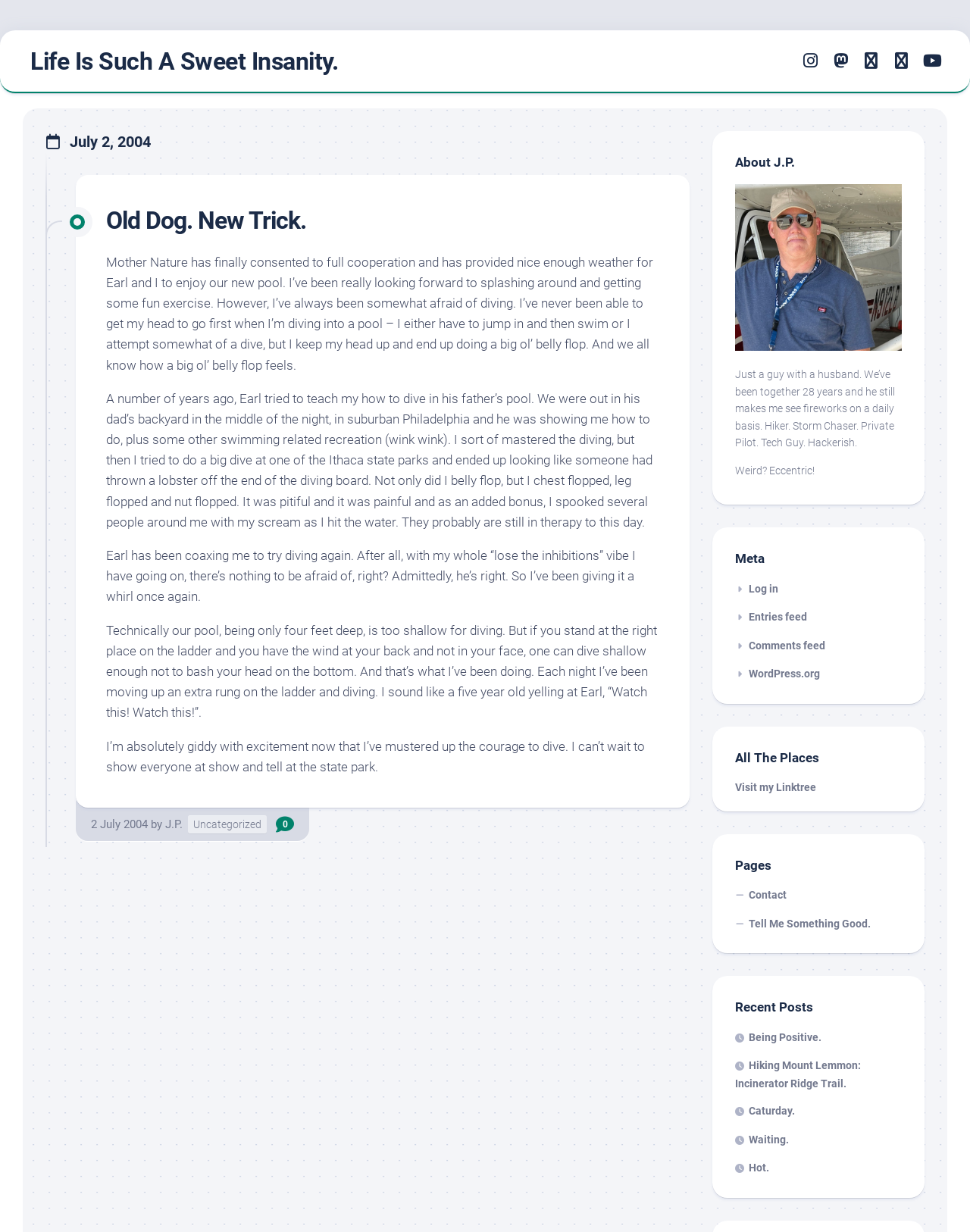Find the bounding box coordinates of the element to click in order to complete this instruction: "Click the 'Life Is Such A Sweet Insanity.' link". The bounding box coordinates must be four float numbers between 0 and 1, denoted as [left, top, right, bottom].

[0.031, 0.031, 0.348, 0.068]